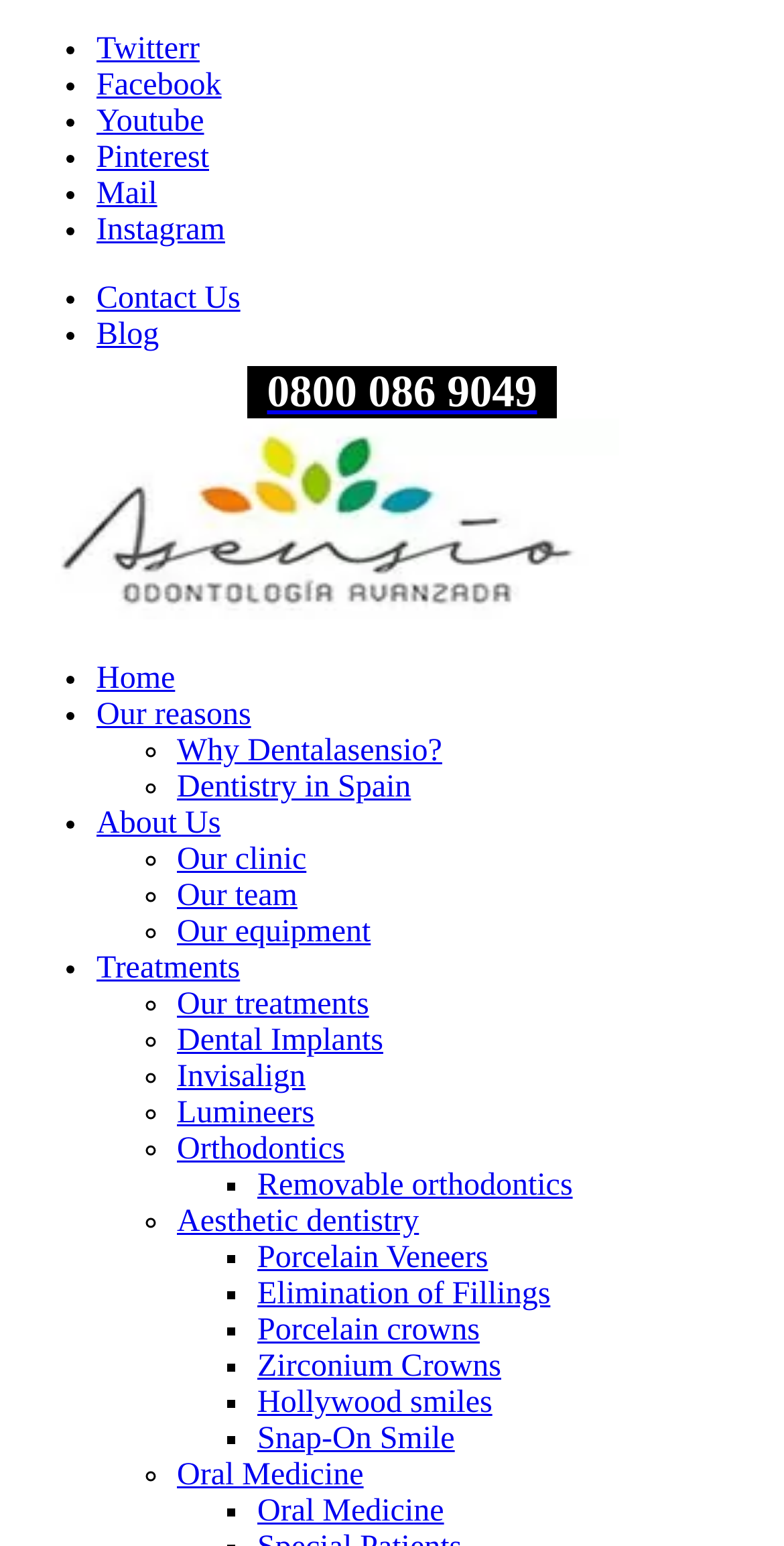Could you locate the bounding box coordinates for the section that should be clicked to accomplish this task: "Learn about Dental Implants Abroad in Spain".

[0.075, 0.066, 0.755, 0.17]